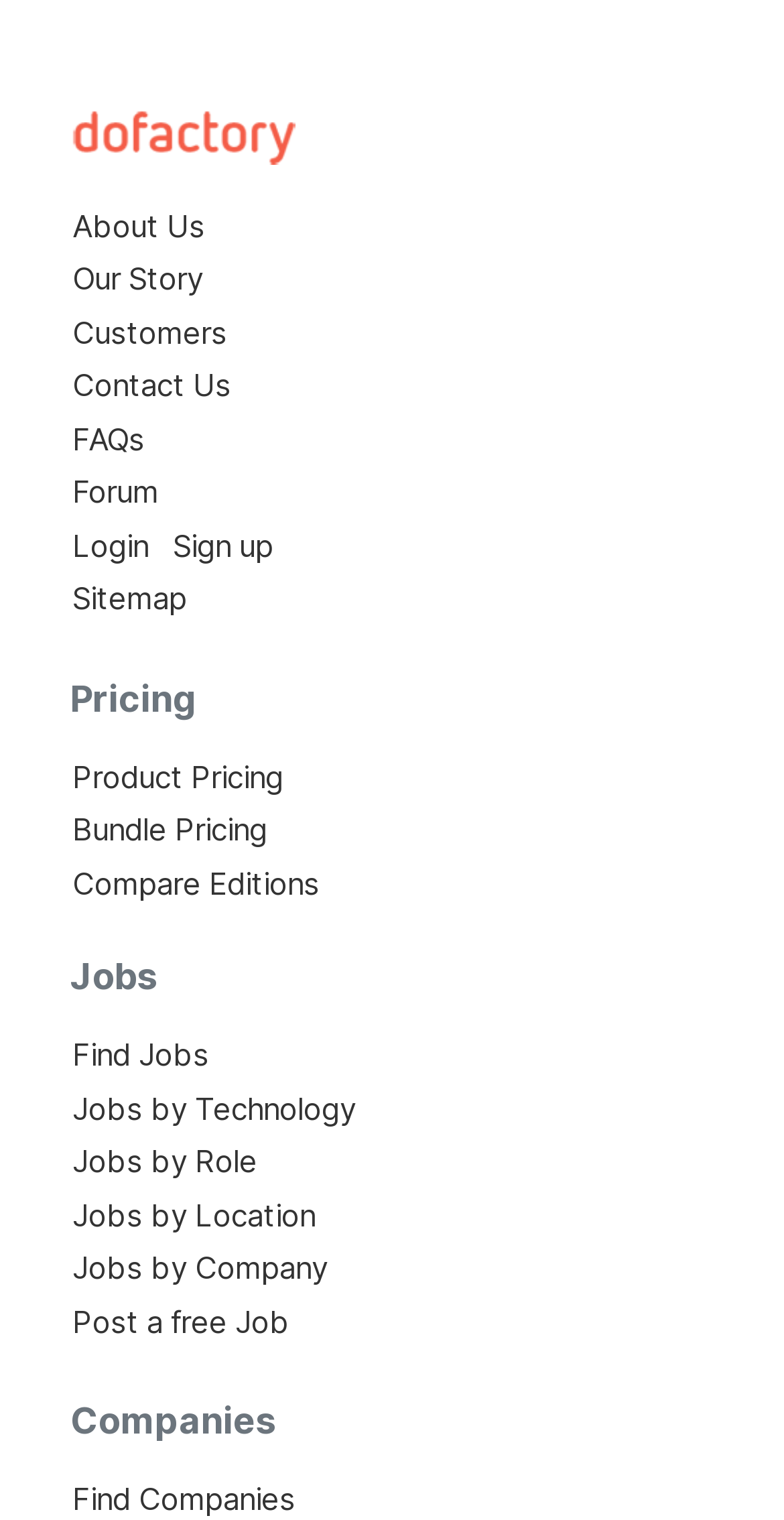Locate the bounding box coordinates of the area where you should click to accomplish the instruction: "Learn about the company's story".

[0.092, 0.171, 0.259, 0.196]